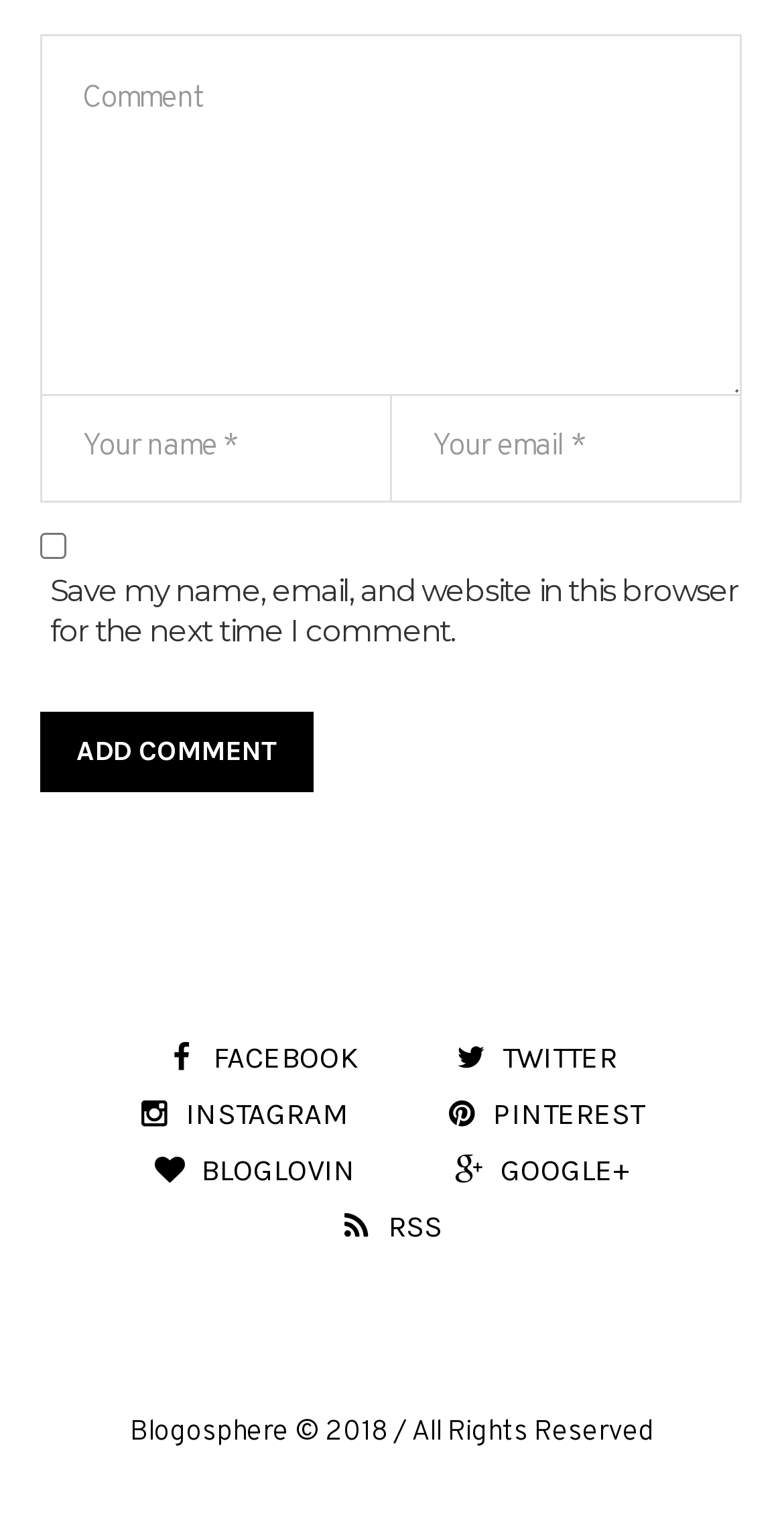Please locate the bounding box coordinates for the element that should be clicked to achieve the following instruction: "Share on Facebook". Ensure the coordinates are given as four float numbers between 0 and 1, i.e., [left, top, right, bottom].

[0.213, 0.683, 0.456, 0.715]